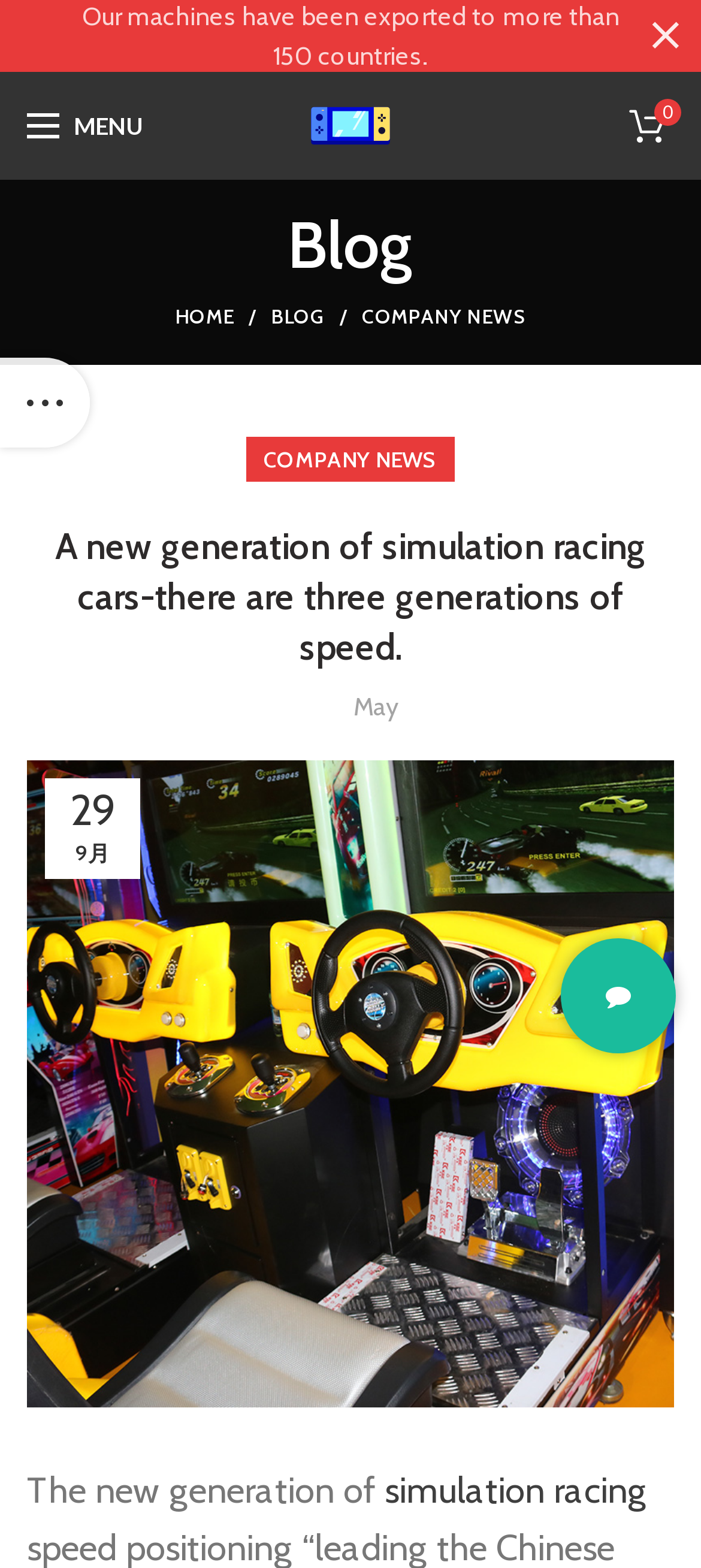Provide the bounding box coordinates of the section that needs to be clicked to accomplish the following instruction: "Open Sidebar."

[0.0, 0.228, 0.128, 0.286]